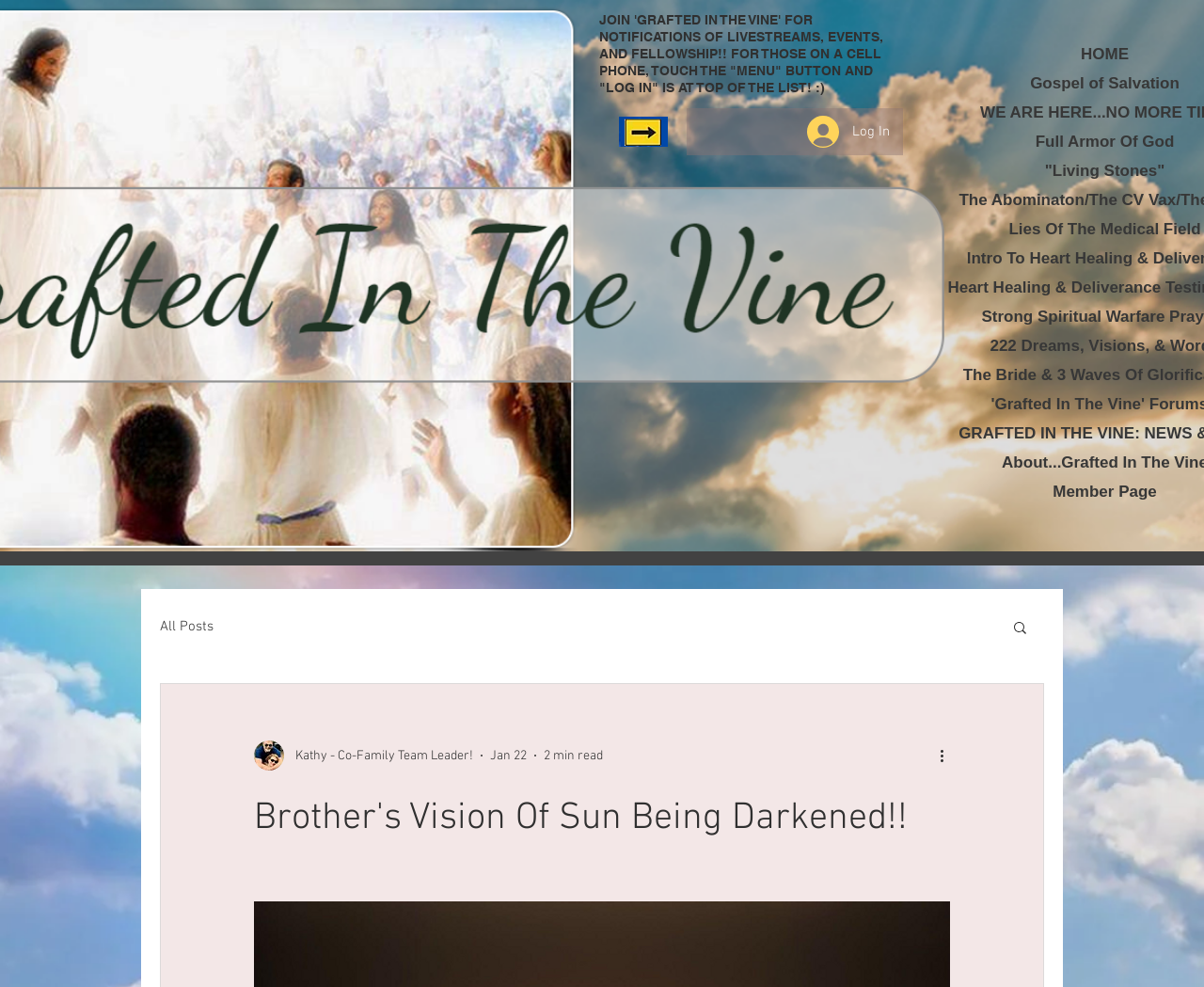Determine the bounding box coordinates for the UI element described. Format the coordinates as (top-left x, top-left y, bottom-right x, bottom-right y) and ensure all values are between 0 and 1. Element description: Kathy - Co-Family Team Leader!

[0.211, 0.75, 0.393, 0.781]